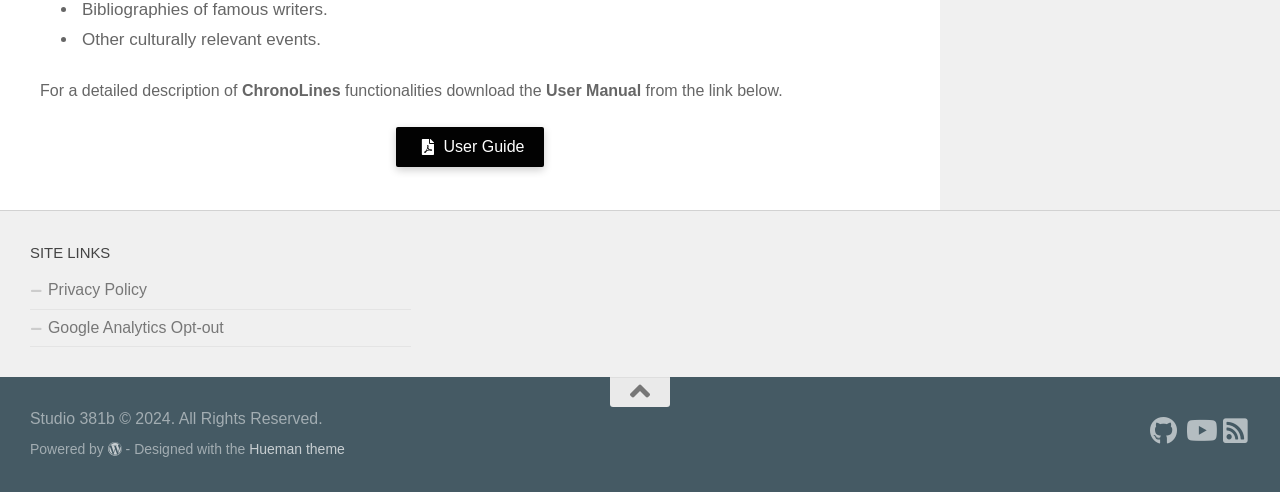What is the name of the user guide?
Please provide a single word or phrase as your answer based on the image.

User Guide